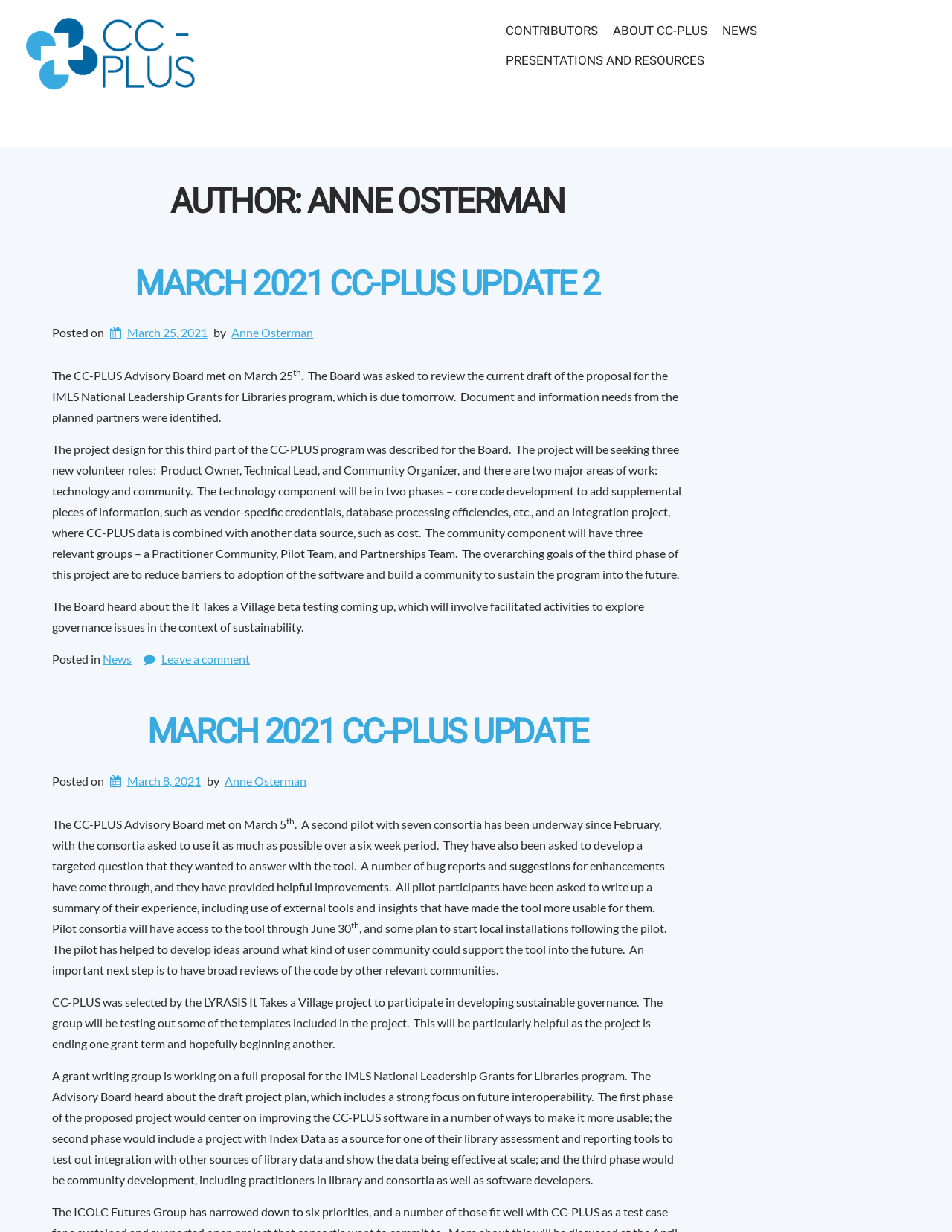Answer succinctly with a single word or phrase:
What is the name of the project that CC-PLUS is participating in for developing sustainable governance?

It Takes a Village